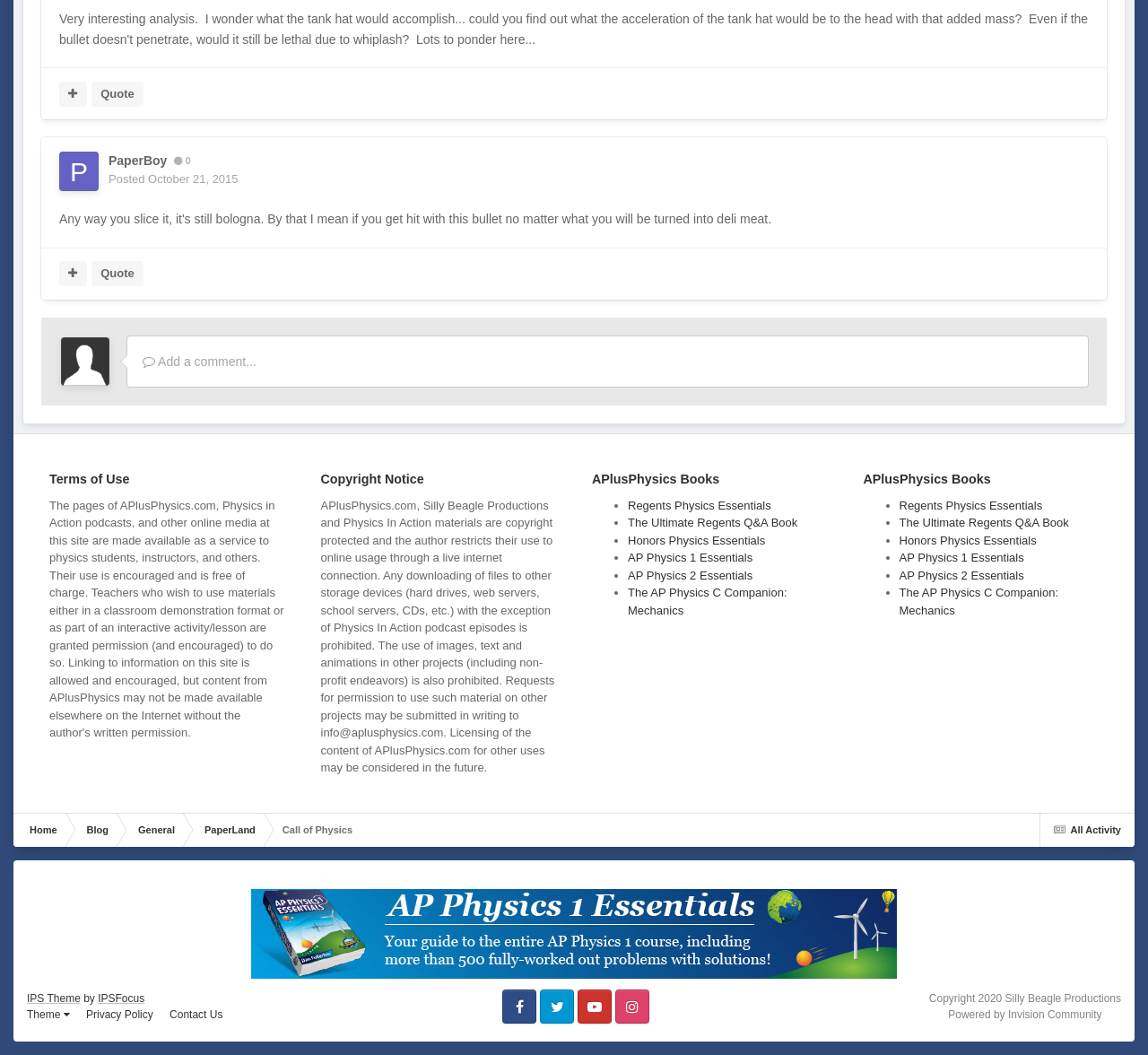Locate the bounding box coordinates of the element I should click to achieve the following instruction: "Go to the Home page".

[0.012, 0.77, 0.061, 0.803]